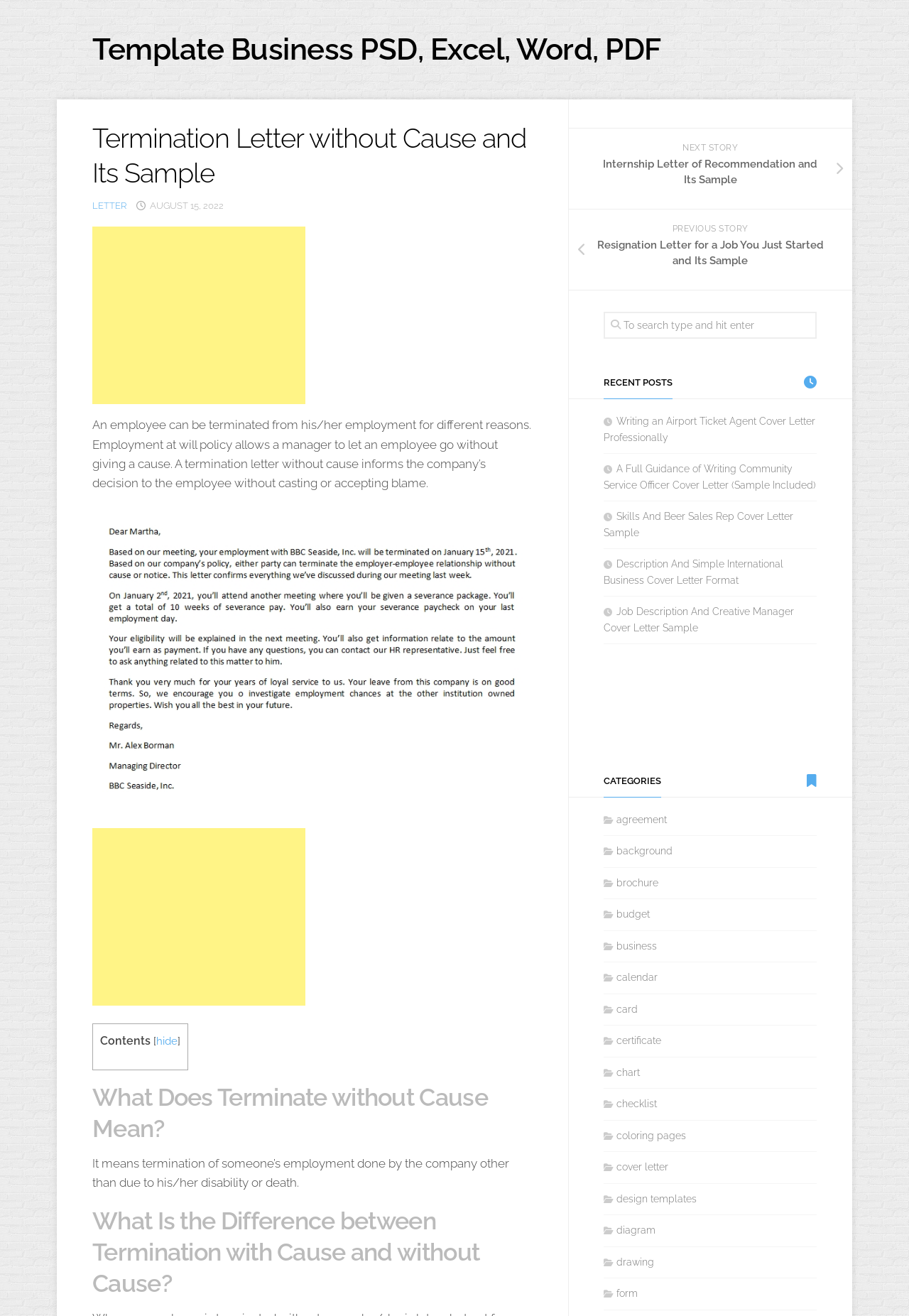Find the bounding box coordinates of the clickable area required to complete the following action: "Search for a term in the search box".

[0.664, 0.237, 0.898, 0.257]